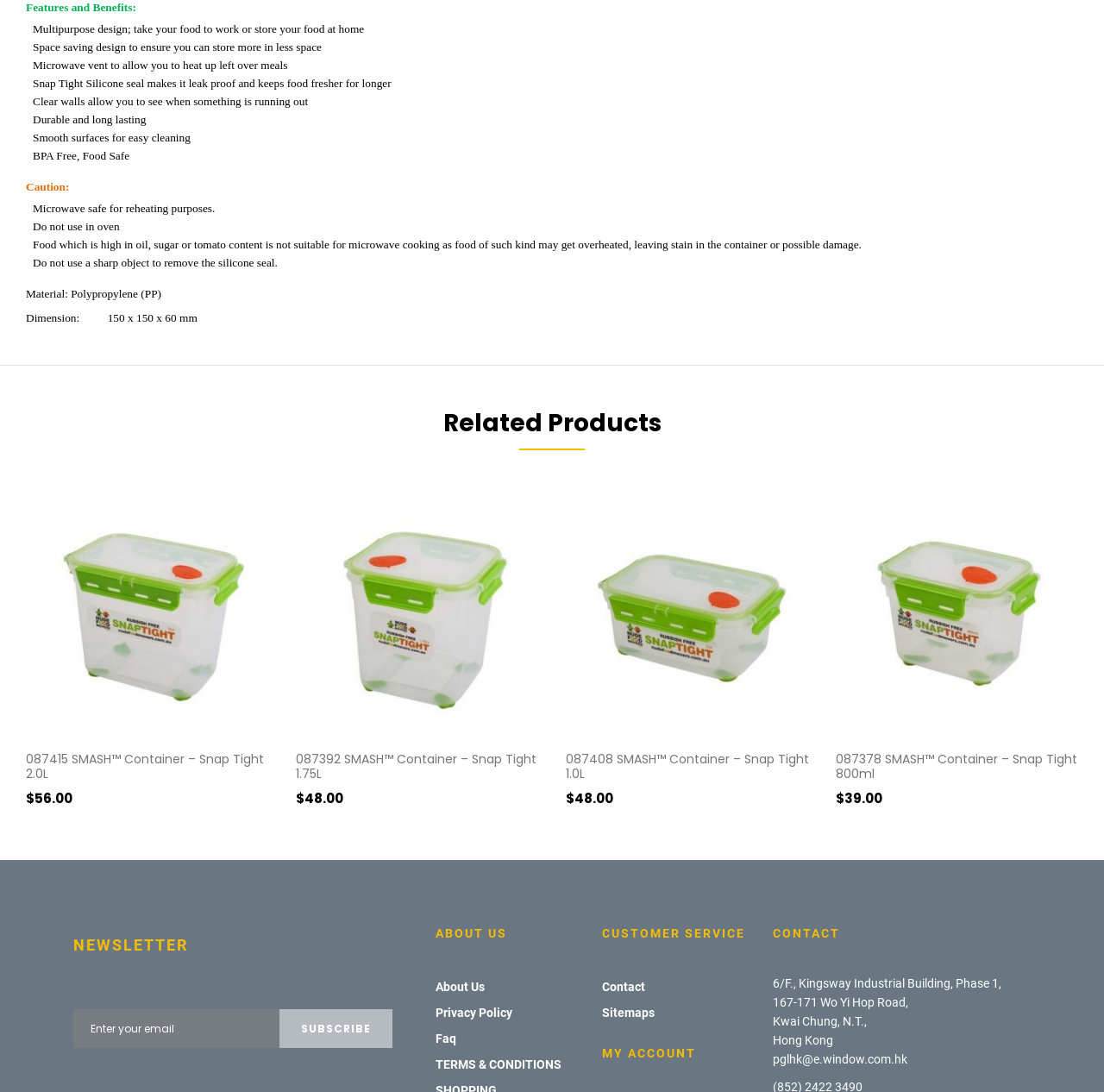What is the price of the 1.75L container?
Please use the image to provide a one-word or short phrase answer.

$48.00